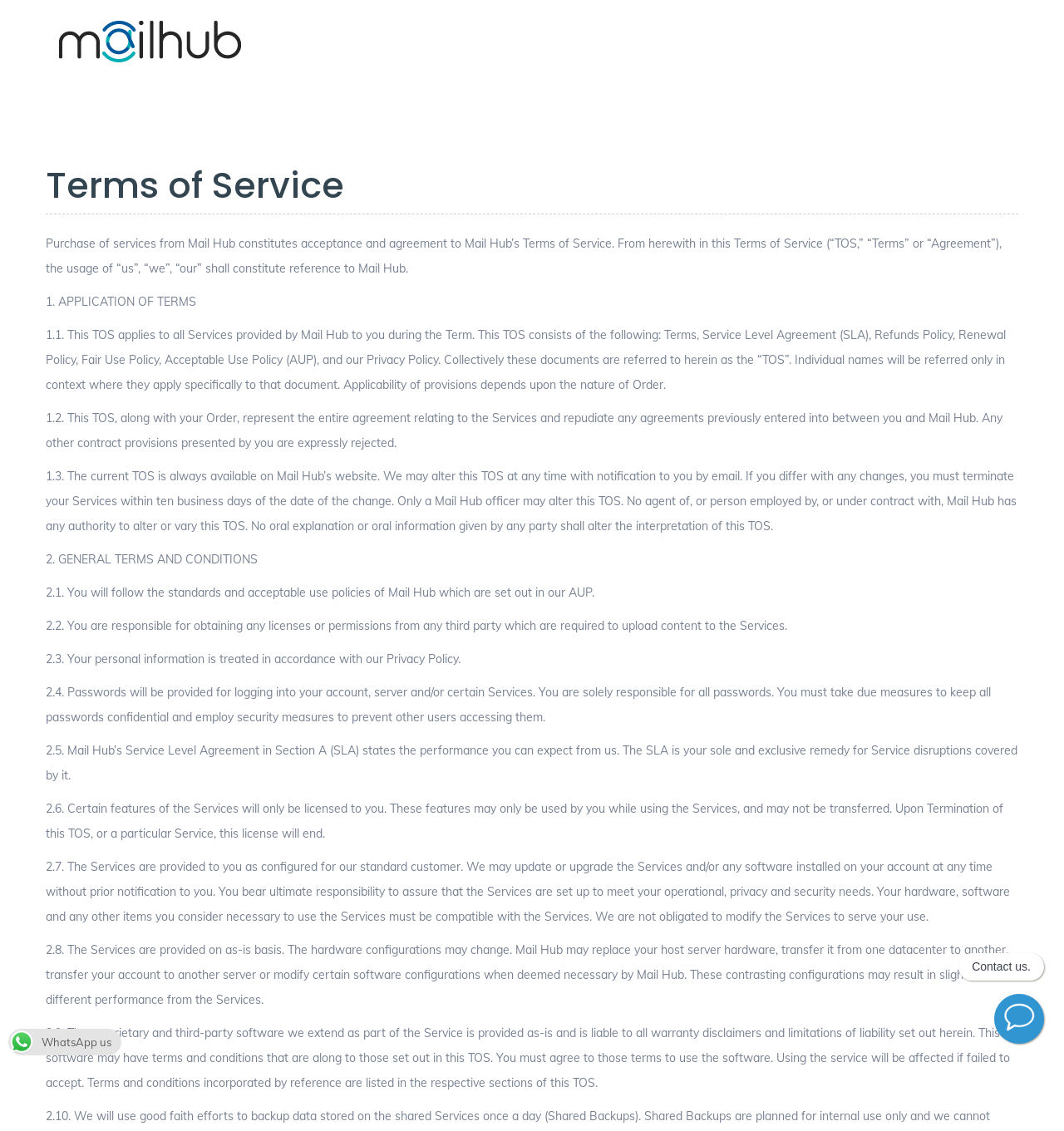Based on the image, give a detailed response to the question: What happens if I do not agree with the changes to the Terms of Service?

If I do not agree with the changes to the Terms of Service, I must terminate my Services within ten business days of the date of the change, according to the webpage.